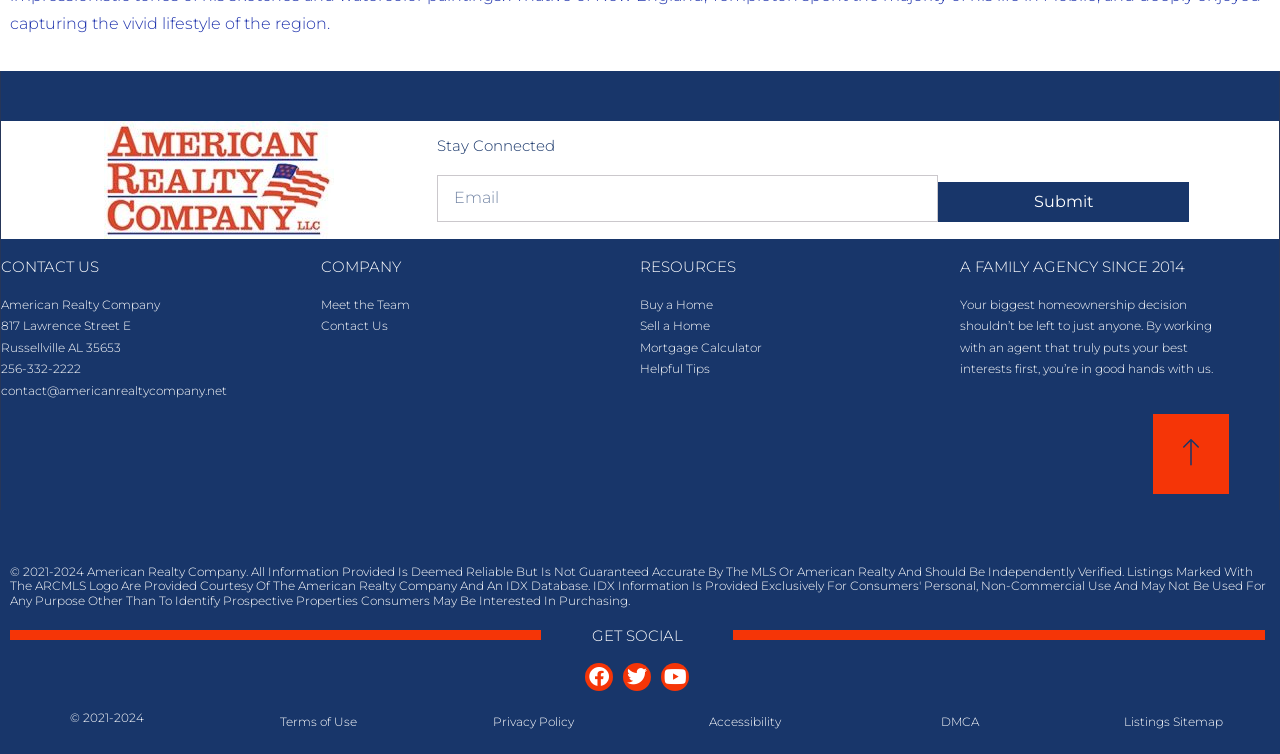What type of agency is American Realty Company?
Refer to the image and give a detailed response to the question.

I found a heading 'A FAMILY AGENCY SINCE 2014' which indicates that American Realty Company is a family agency.